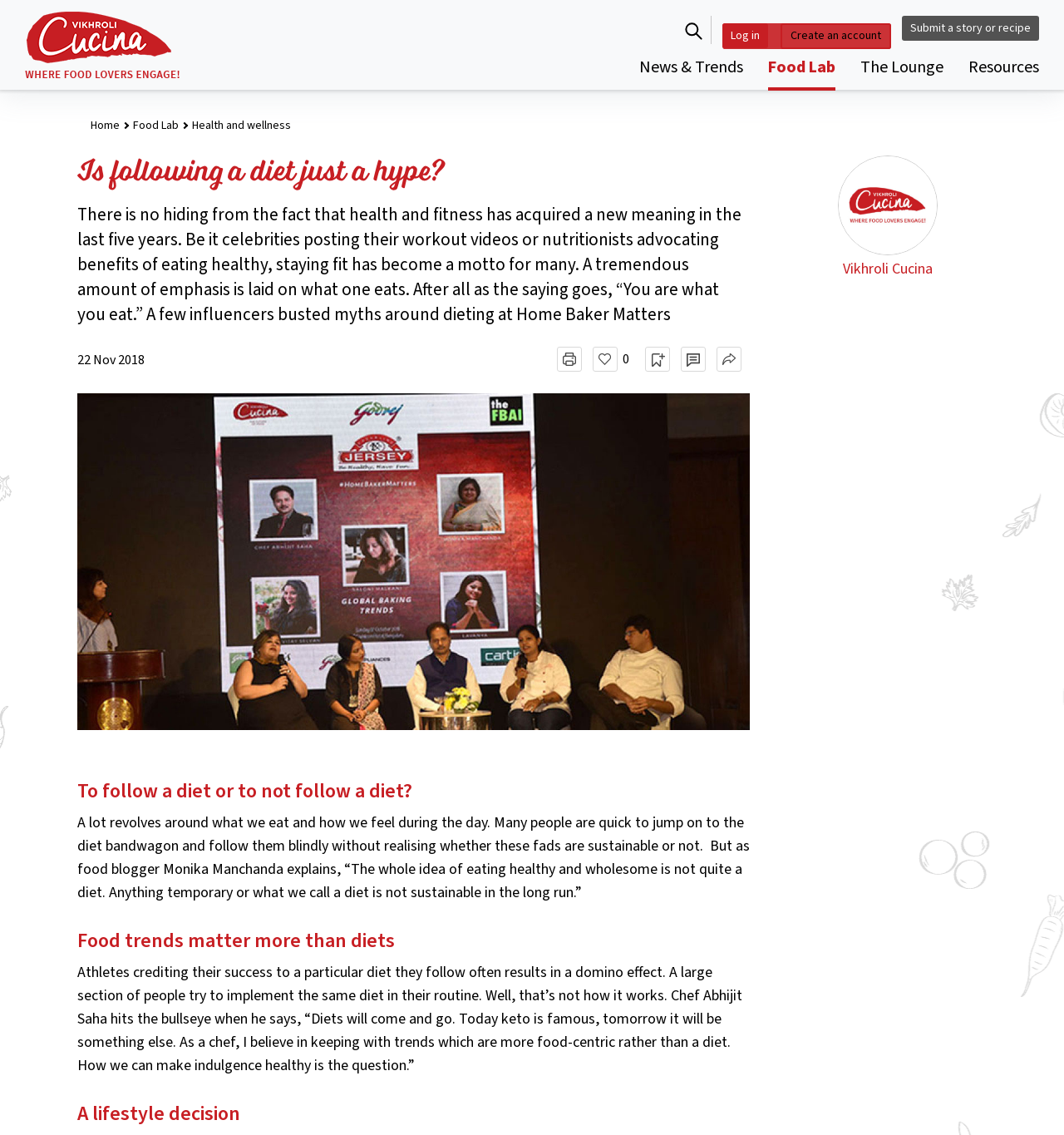Answer the question using only one word or a concise phrase: What is the name of the food blogger mentioned in the article?

Monika Manchanda